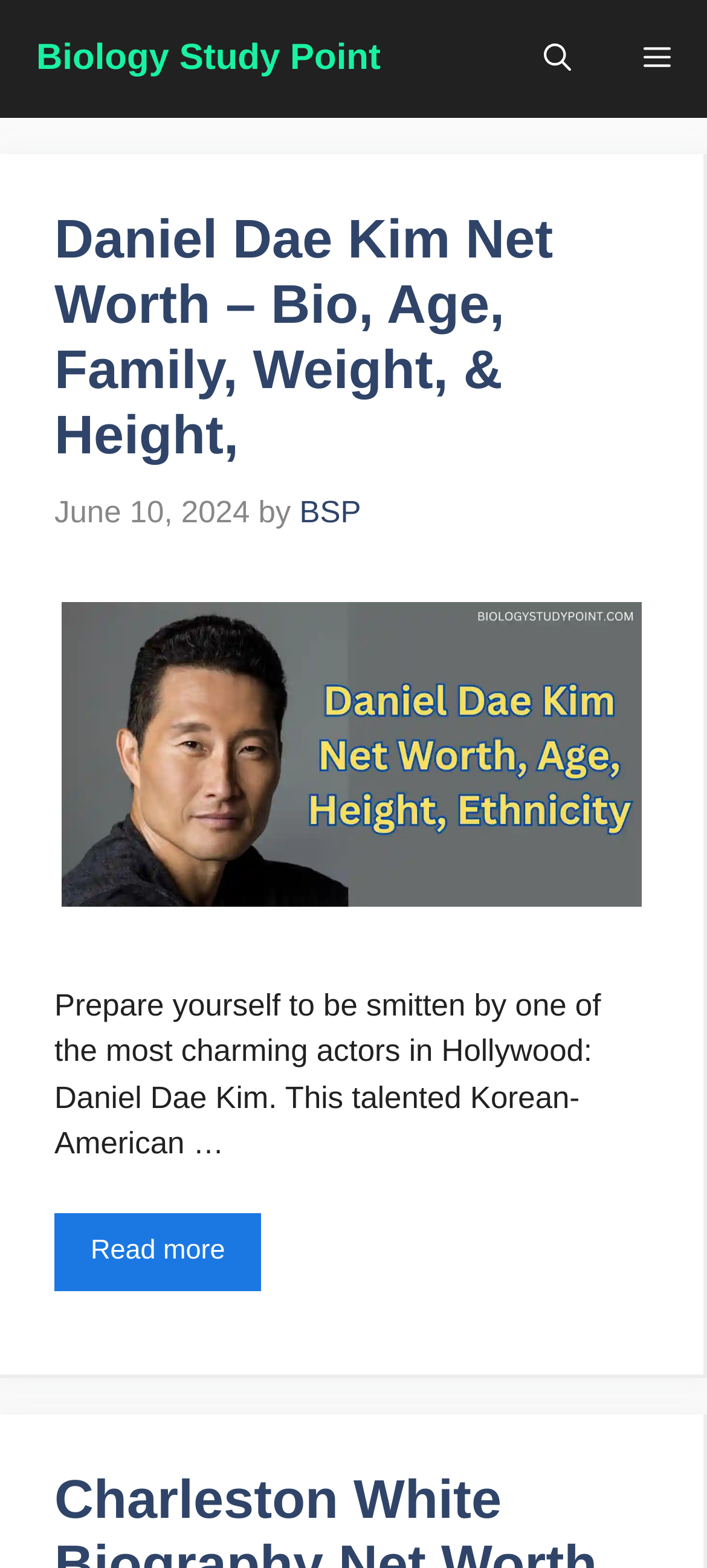Answer the following query with a single word or phrase:
What is the name of the actor mentioned in the article?

Daniel Dae Kim